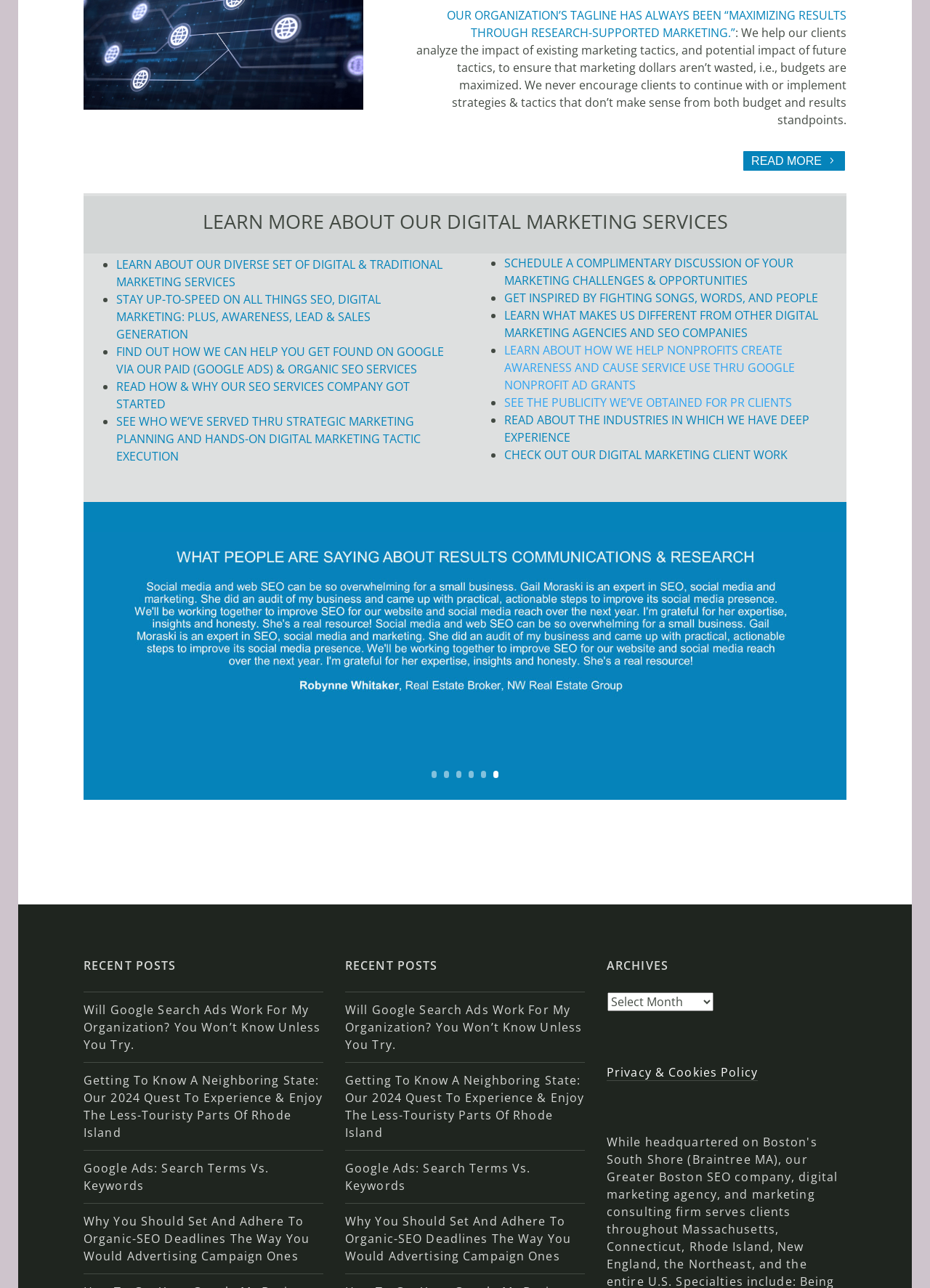What is the purpose of the combobox 'Archives'?
Answer the question in a detailed and comprehensive manner.

The combobox 'Archives' is located under the 'ARCHIVES' heading and has a popup menu, suggesting that it allows users to select and view archives of past posts or content.